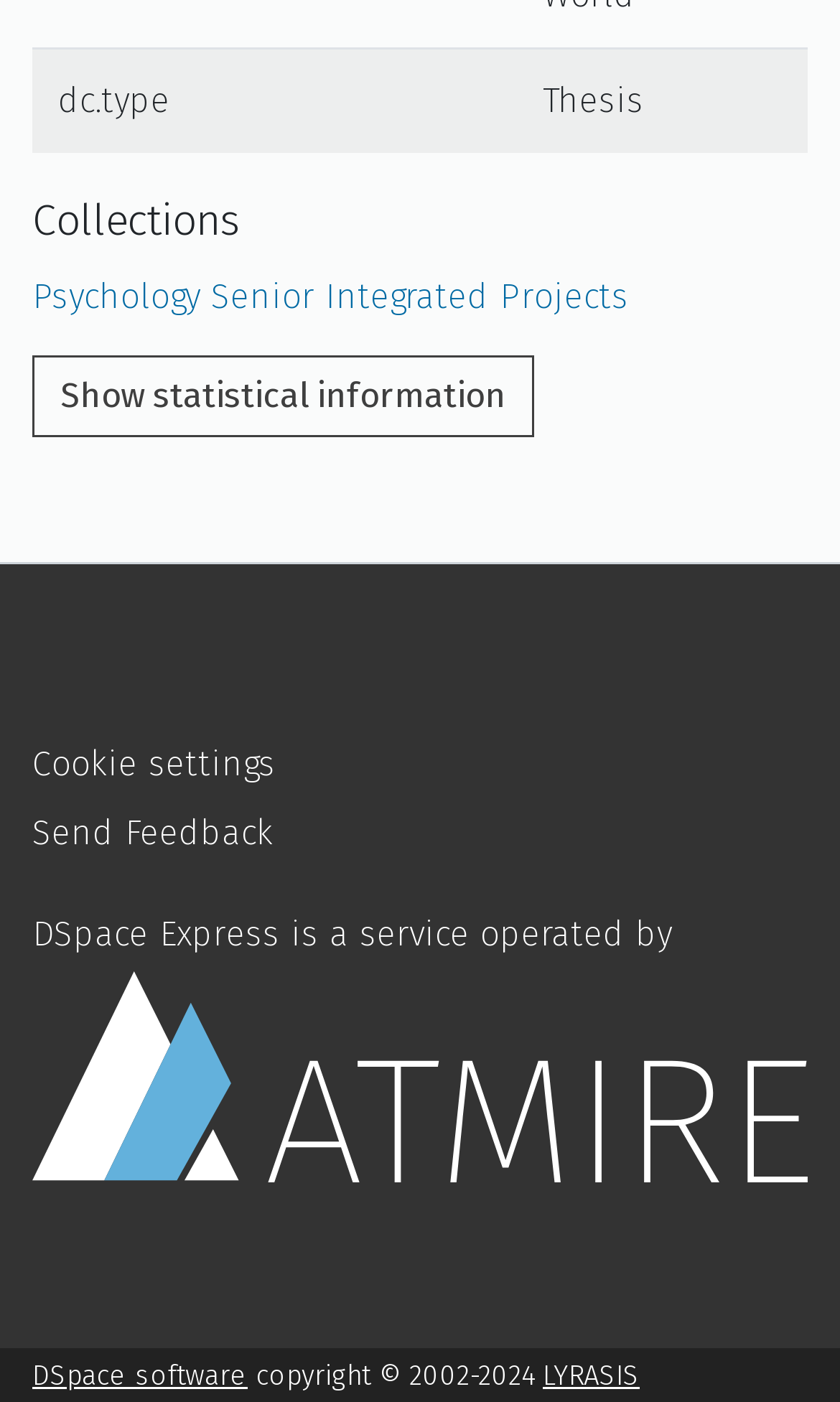Provide the bounding box coordinates of the HTML element this sentence describes: "name="s" placeholder="Search"".

None